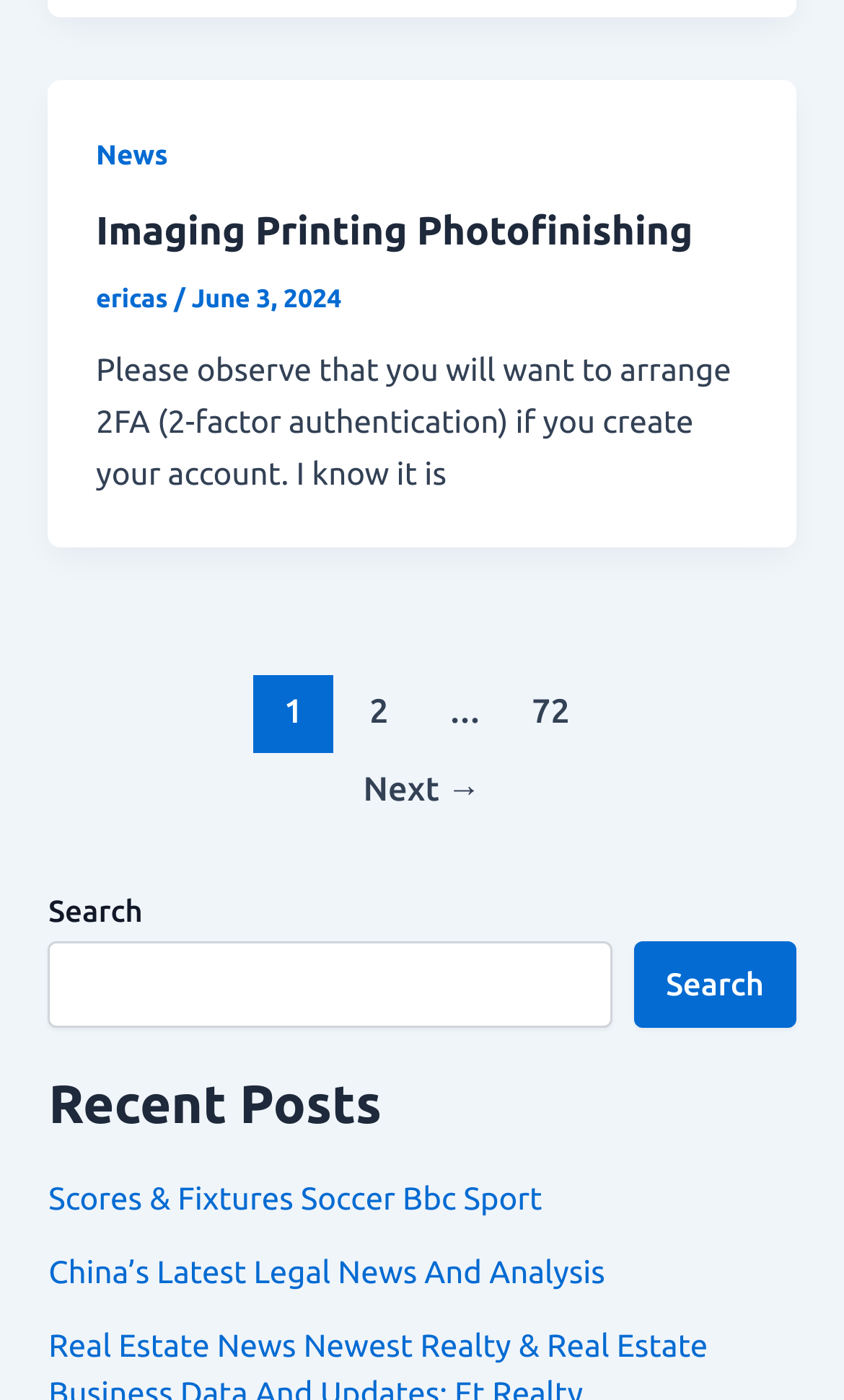Find the bounding box coordinates of the element to click in order to complete the given instruction: "Search for something."

[0.058, 0.673, 0.726, 0.735]